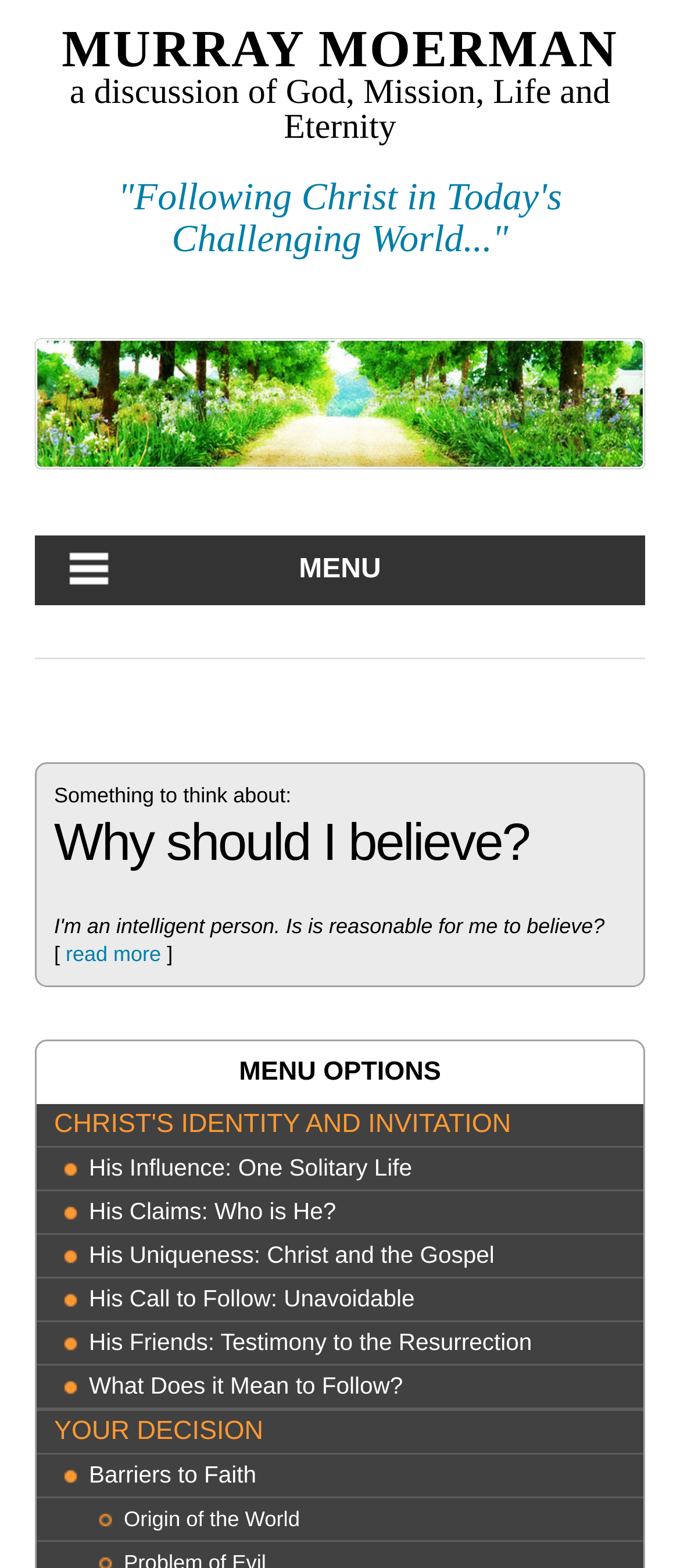Identify and provide the bounding box coordinates of the UI element described: "read more". The coordinates should be formatted as [left, top, right, bottom], with each number being a float between 0 and 1.

[0.097, 0.601, 0.237, 0.616]